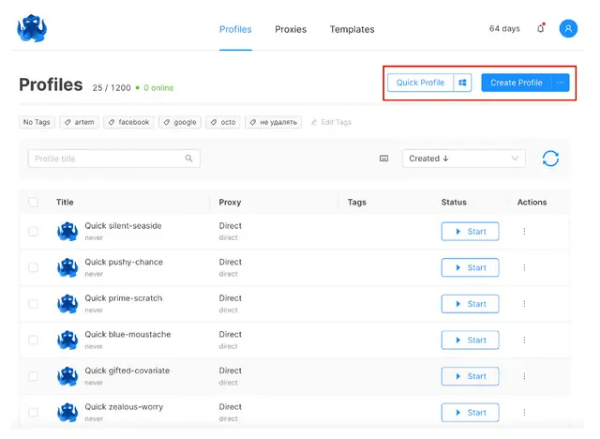What is the purpose of the 'Create Profile' button?
Provide a concise answer using a single word or phrase based on the image.

To create a new profile